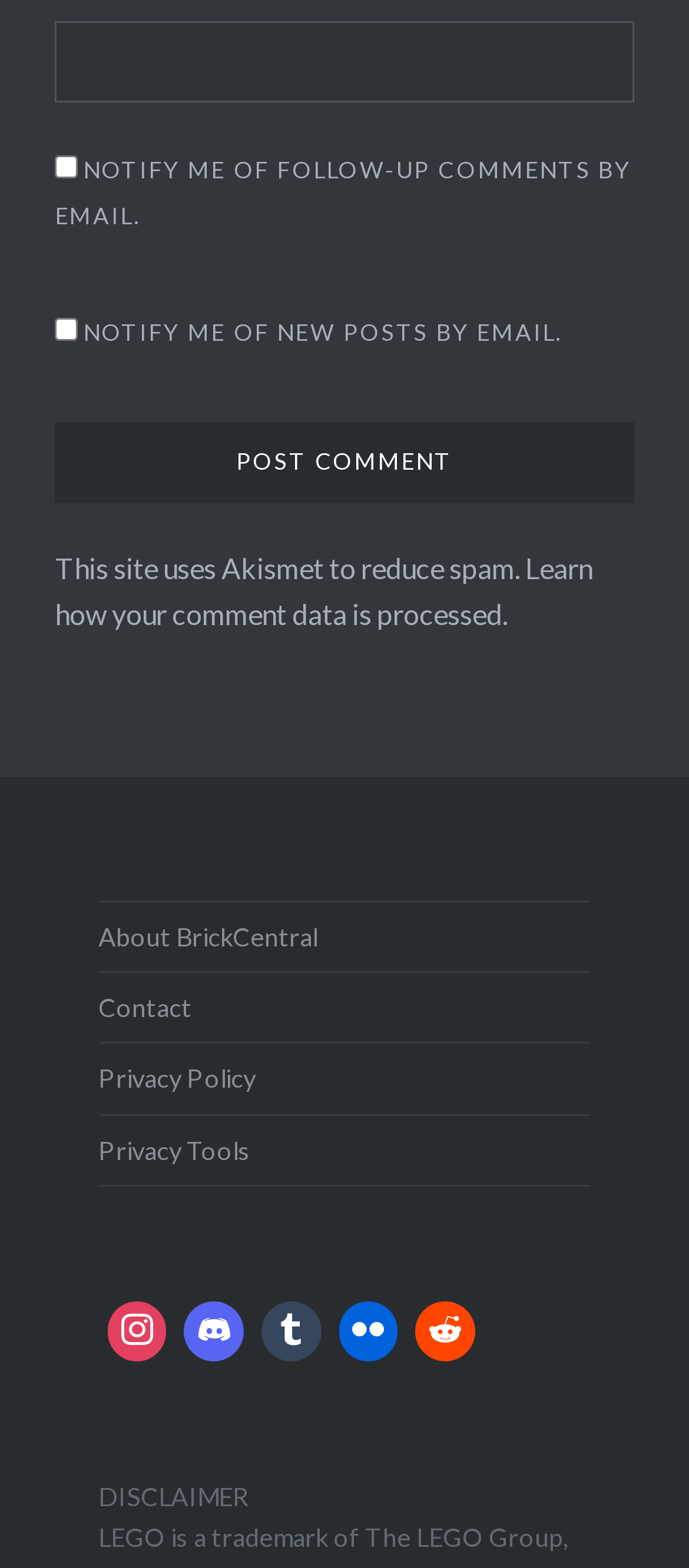Can you pinpoint the bounding box coordinates for the clickable element required for this instruction: "Click post comment"? The coordinates should be four float numbers between 0 and 1, i.e., [left, top, right, bottom].

[0.08, 0.27, 0.92, 0.321]